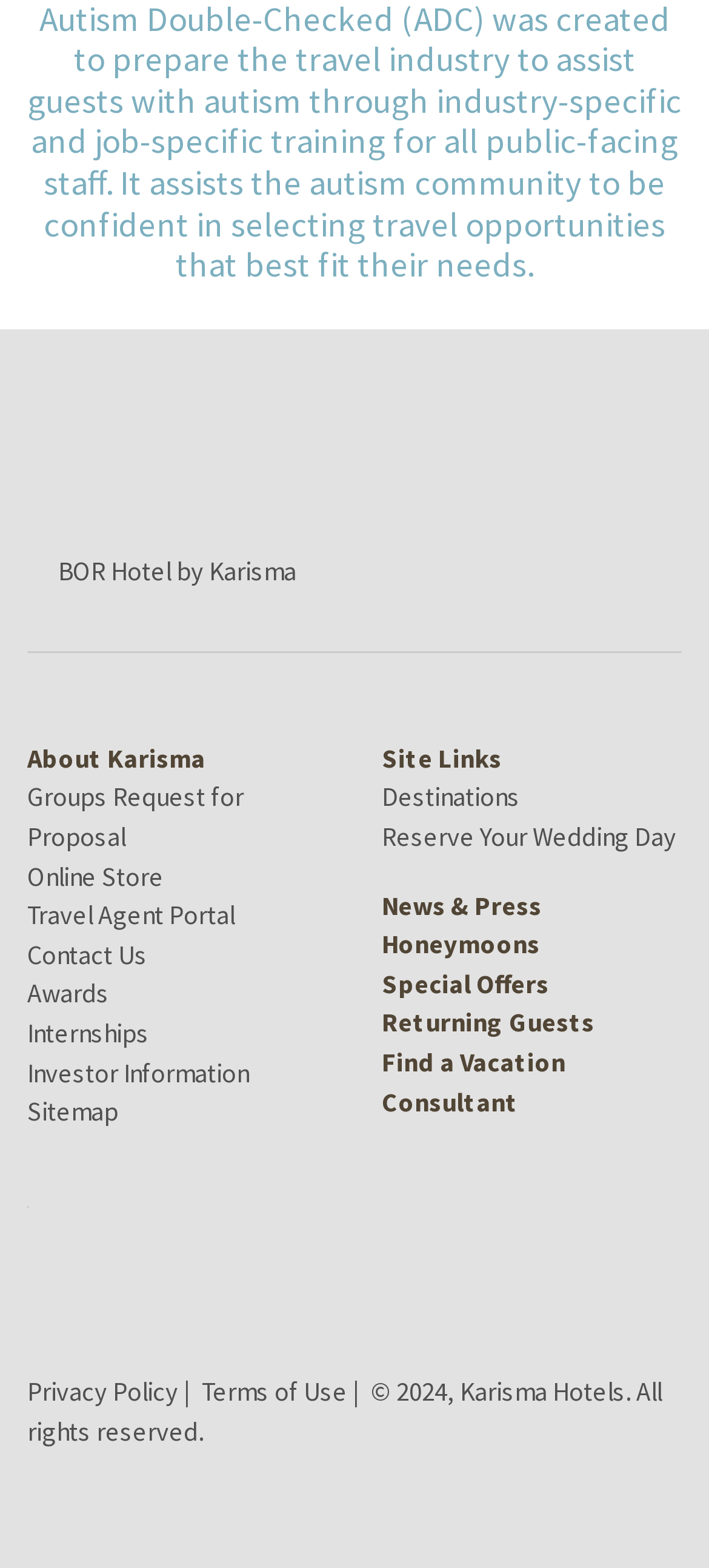Identify the bounding box coordinates of the area you need to click to perform the following instruction: "Explore the Destinations".

[0.538, 0.498, 0.733, 0.519]